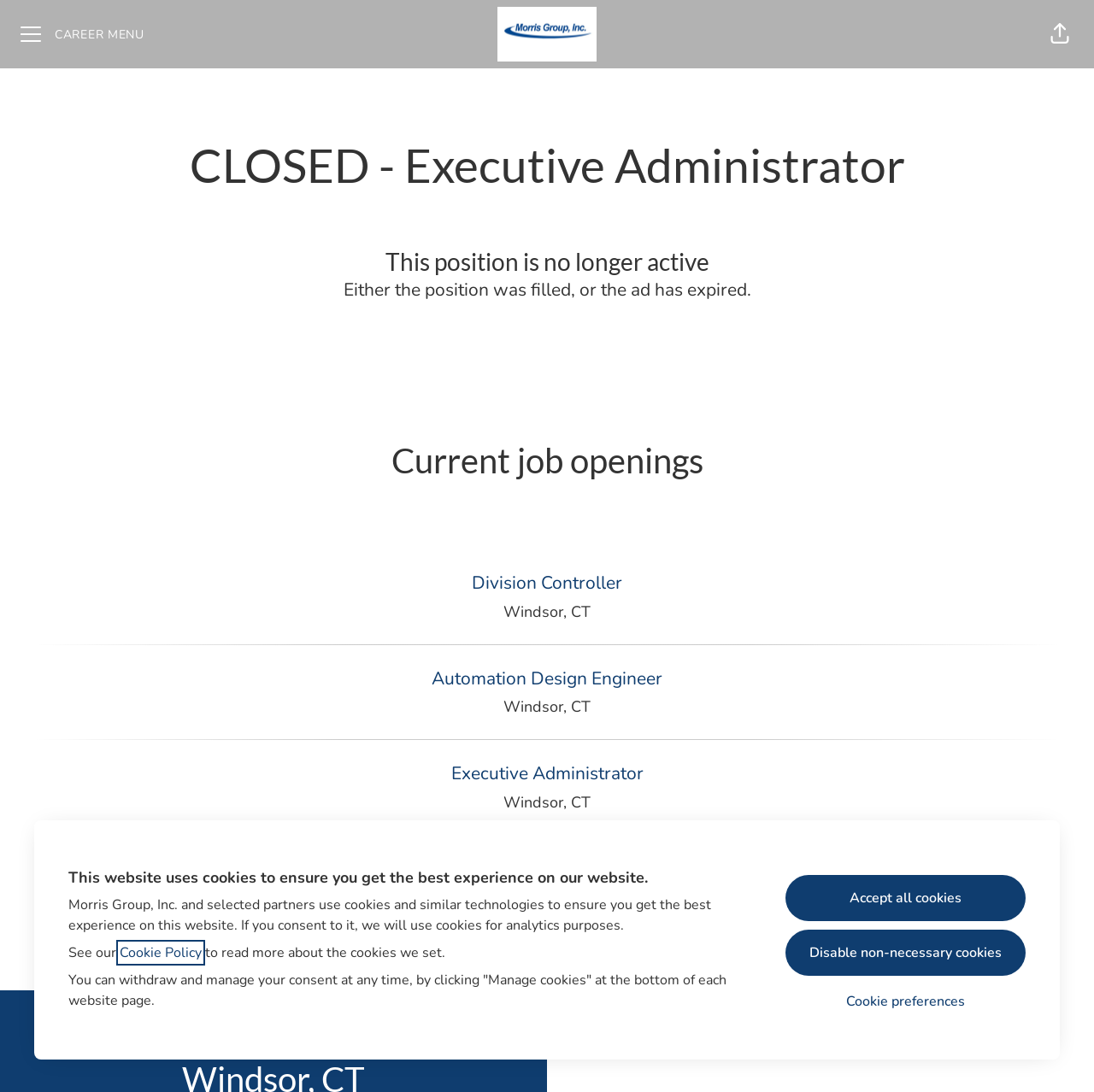Show me the bounding box coordinates of the clickable region to achieve the task as per the instruction: "Share page".

[0.947, 0.009, 0.991, 0.053]